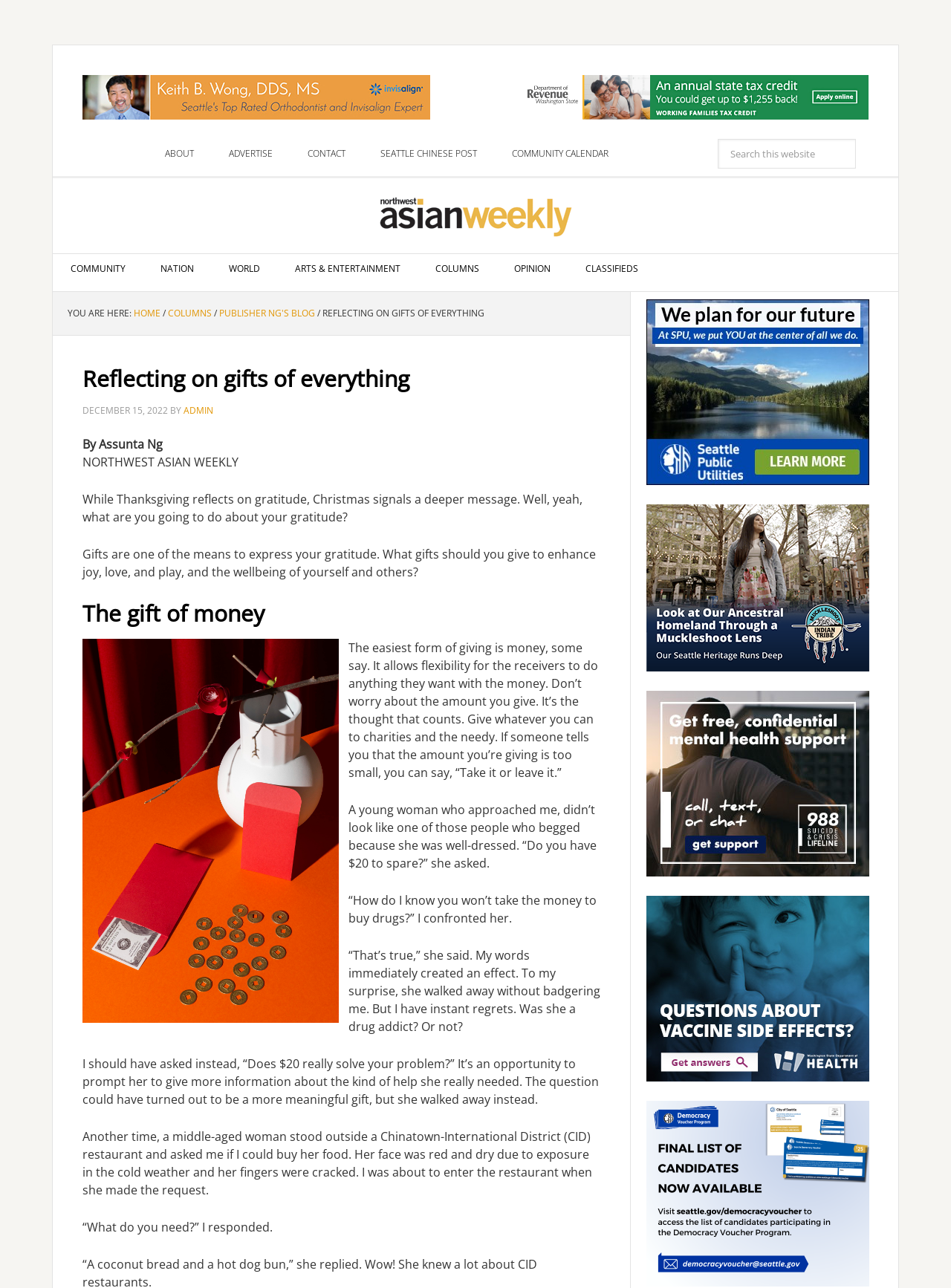What is the name of the blog?
Based on the visual, give a brief answer using one word or a short phrase.

PUBLISHER NG'S BLOG